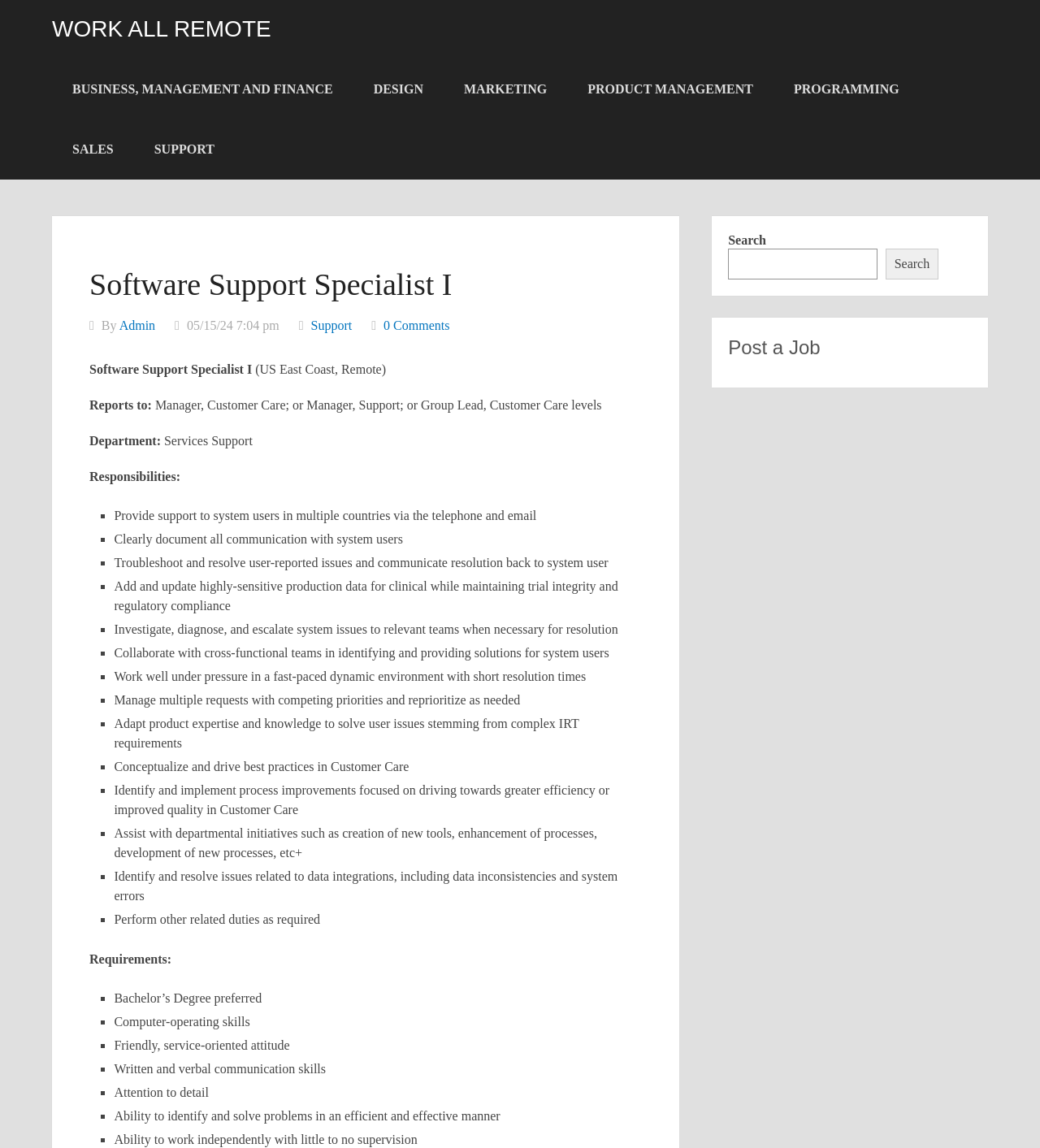Pinpoint the bounding box coordinates of the area that must be clicked to complete this instruction: "Explore SUPPORT".

[0.129, 0.104, 0.226, 0.156]